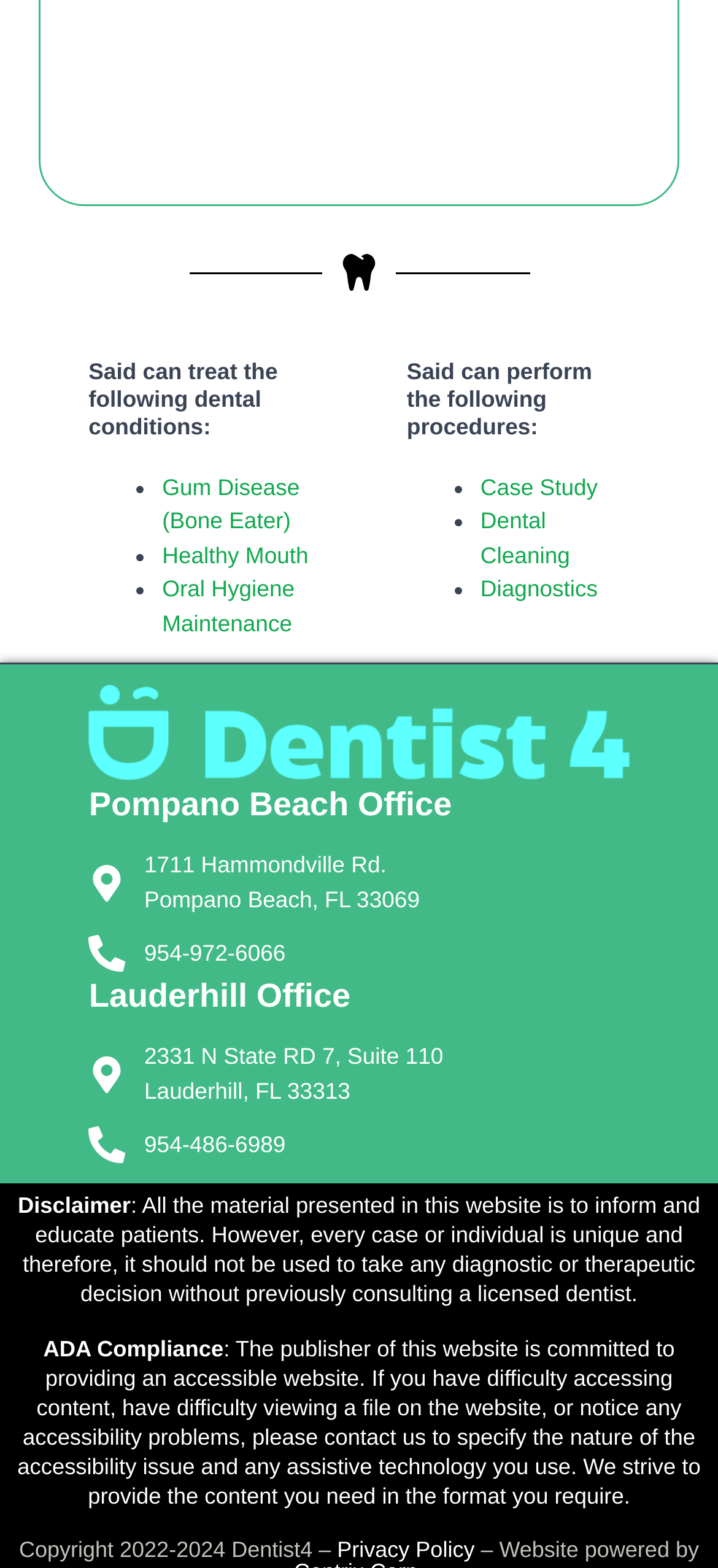Bounding box coordinates should be in the format (top-left x, top-left y, bottom-right x, bottom-right y) and all values should be floating point numbers between 0 and 1. Determine the bounding box coordinate for the UI element described as: Privacy Policy

[0.47, 0.98, 0.661, 0.996]